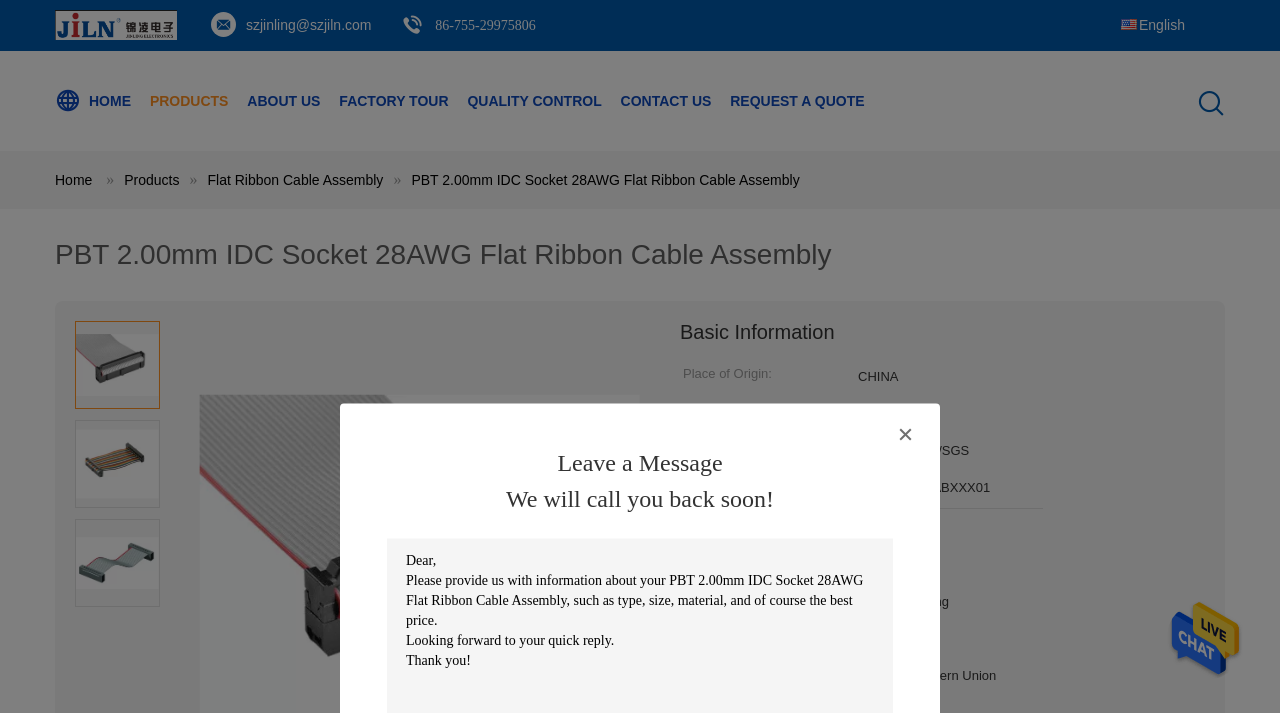Can you pinpoint the bounding box coordinates for the clickable element required for this instruction: "Click the 'Leave a Message' button"? The coordinates should be four float numbers between 0 and 1, i.e., [left, top, right, bottom].

[0.435, 0.63, 0.565, 0.667]